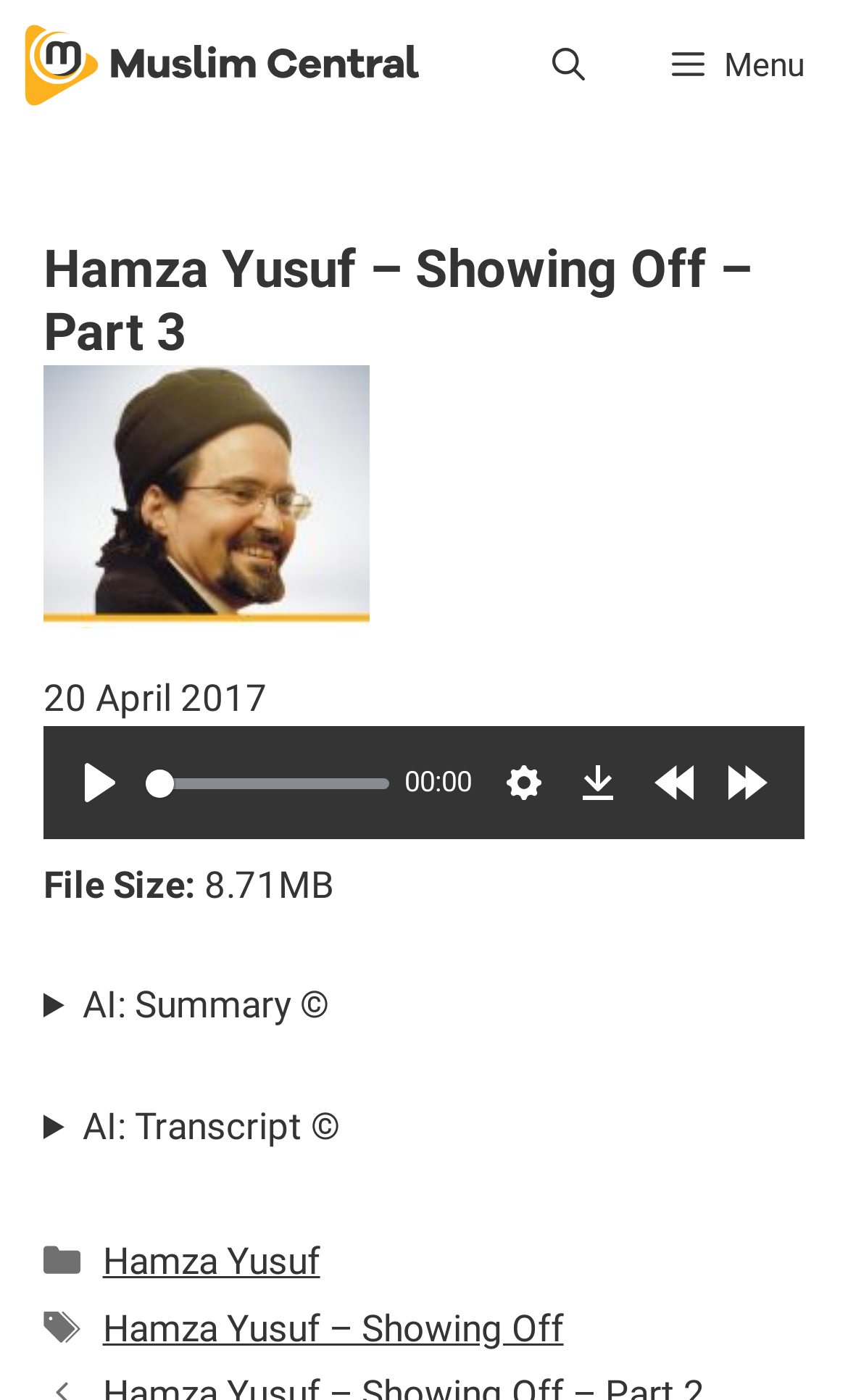Please find the bounding box coordinates of the element that needs to be clicked to perform the following instruction: "Open the menu". The bounding box coordinates should be four float numbers between 0 and 1, represented as [left, top, right, bottom].

[0.741, 0.0, 1.0, 0.093]